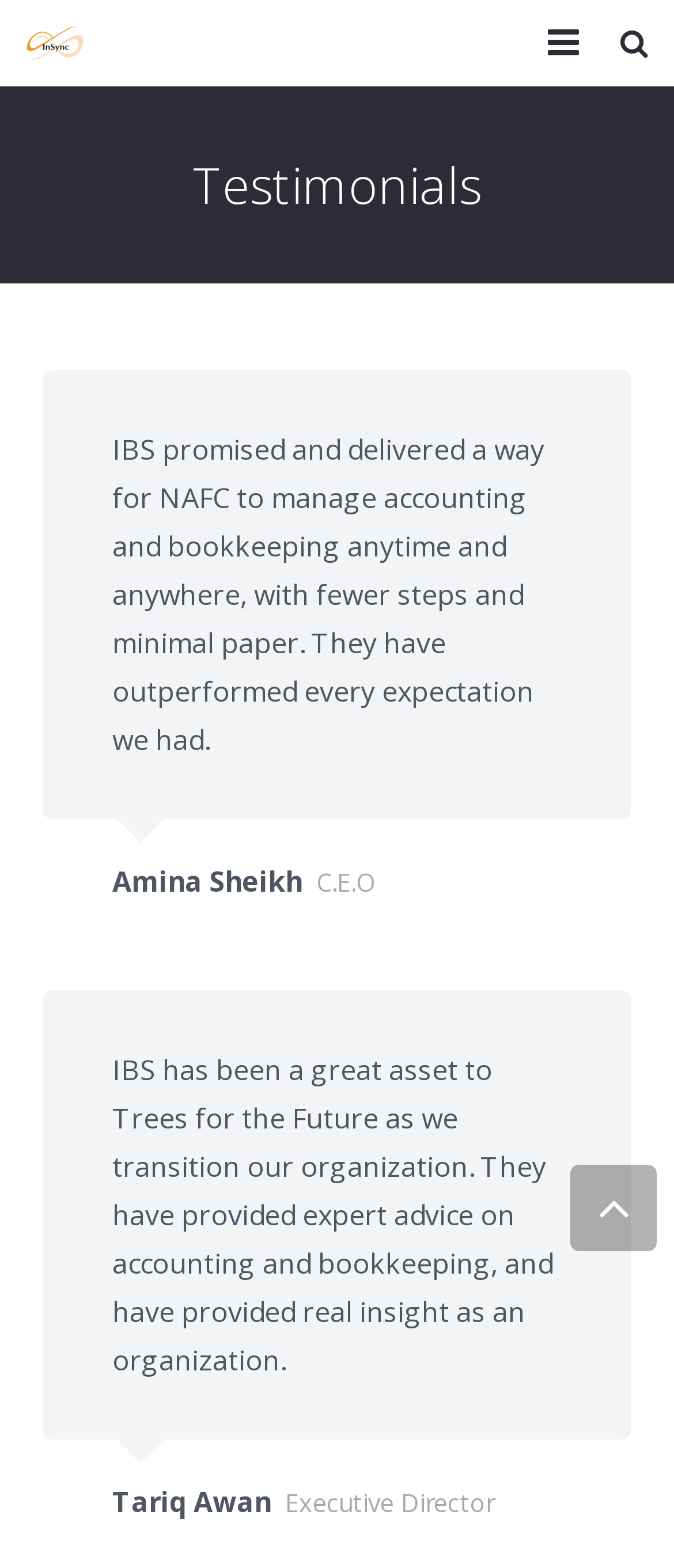What type of content is available under the 'Blogs' link?
Please respond to the question with a detailed and well-explained answer.

The 'Blogs' link is likely a navigation link that leads to a section of the website containing blog posts, which are articles or writings on various topics related to the company's services or products.